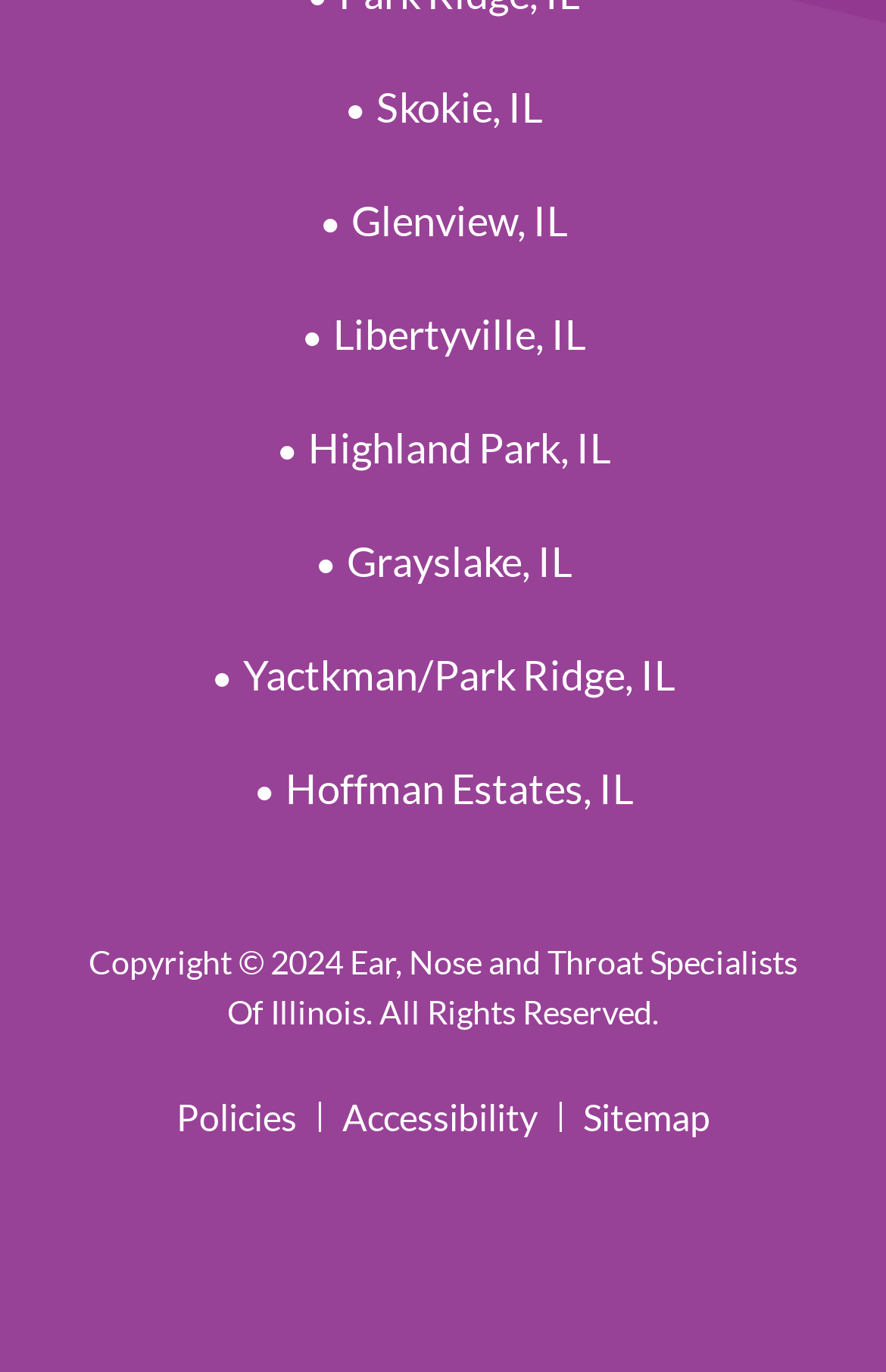How many links are there at the bottom of the webpage?
Please provide a comprehensive answer based on the visual information in the image.

There are 3 links at the bottom of the webpage, which are 'Policies', 'Accessibility', and 'Sitemap'. They are located at the bottom of the webpage, with bounding box coordinates of [0.199, 0.799, 0.335, 0.83], [0.386, 0.799, 0.606, 0.83], and [0.658, 0.799, 0.801, 0.83] respectively.